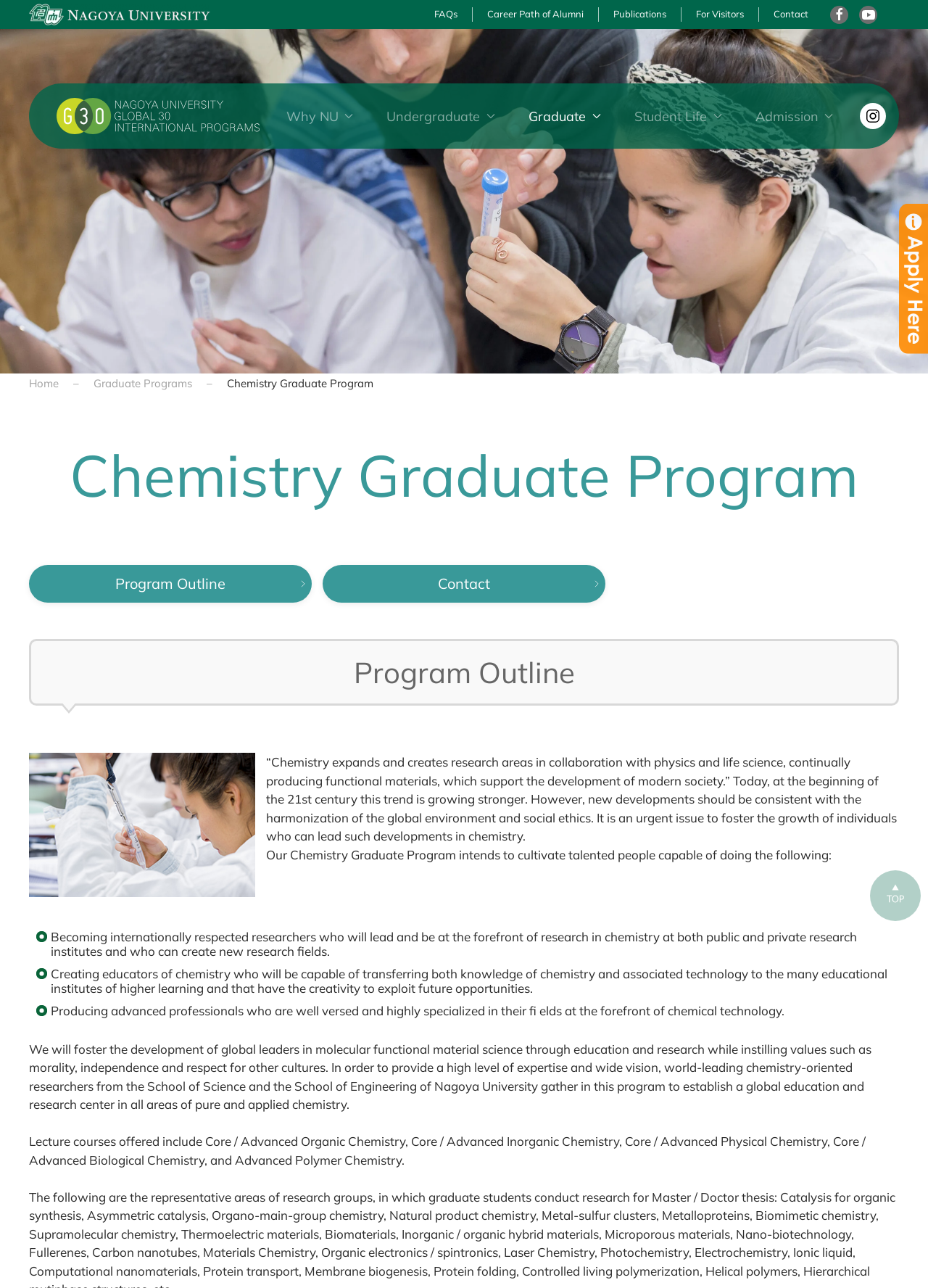What is the purpose of the Chemistry Graduate Program?
Answer the question in as much detail as possible.

I found the answer by reading the paragraph that starts with 'Our Chemistry Graduate Program intends to cultivate talented people capable of doing the following:'. This paragraph explains the purpose of the program, which is to cultivate talented people in chemistry.